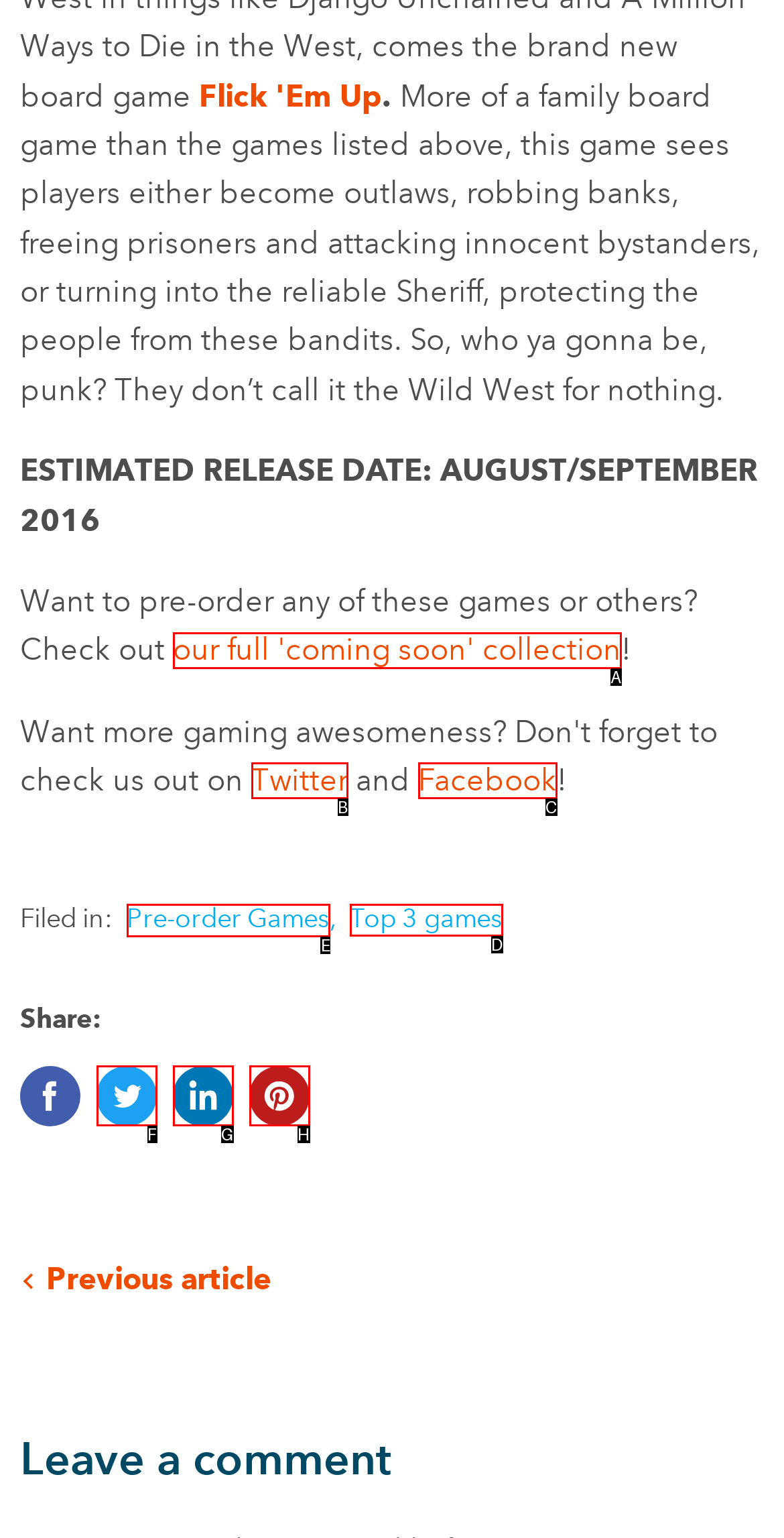Determine which UI element you should click to perform the task: Click on the link to pre-order games
Provide the letter of the correct option from the given choices directly.

E